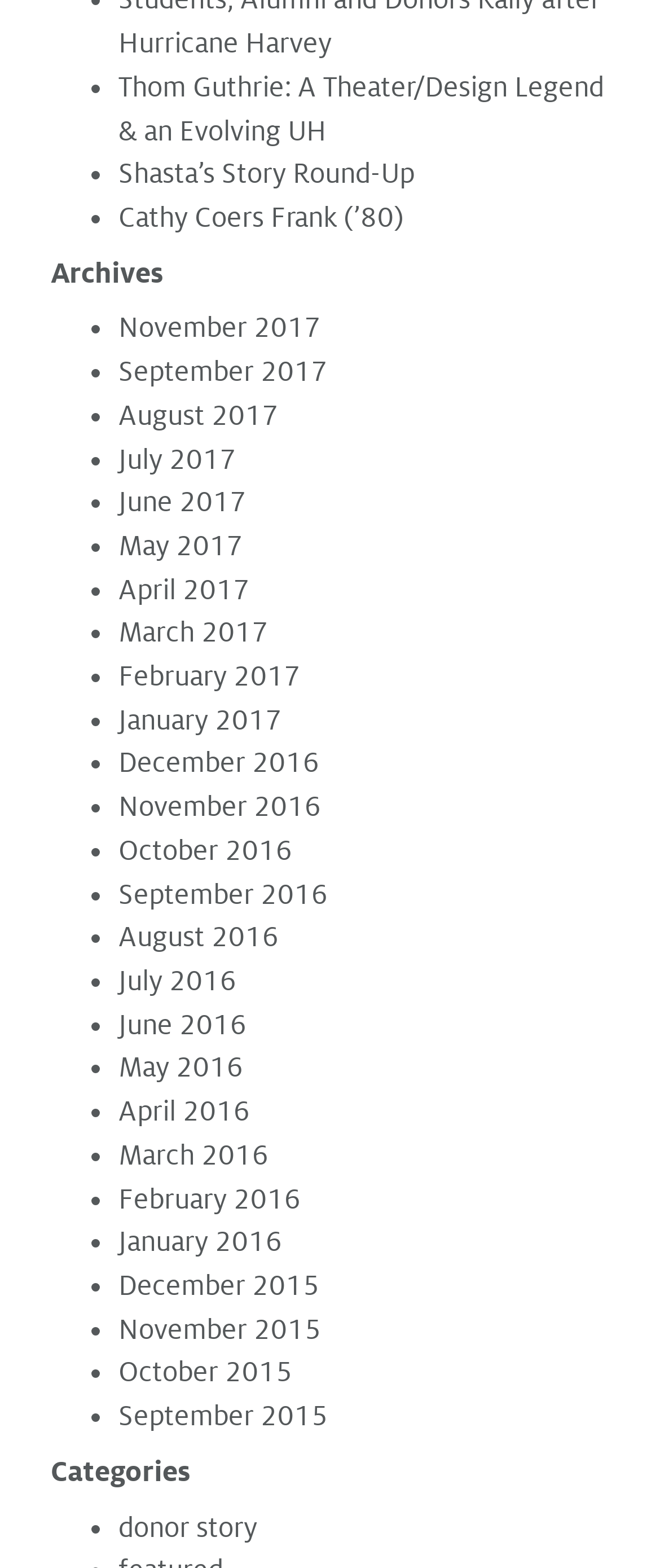Extract the bounding box coordinates for the HTML element that matches this description: "August 2016". The coordinates should be four float numbers between 0 and 1, i.e., [left, top, right, bottom].

[0.179, 0.589, 0.423, 0.608]